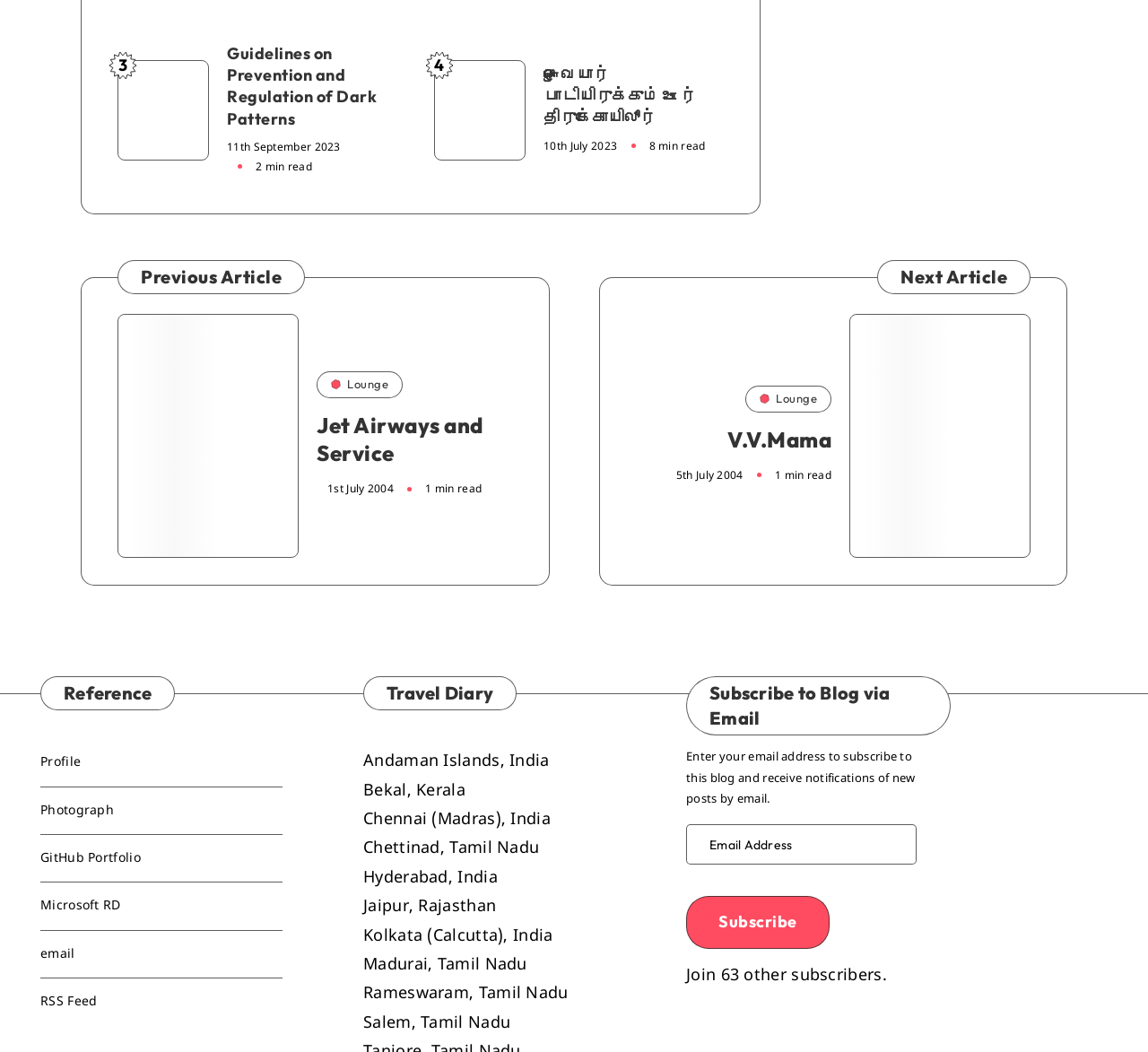Provide your answer to the question using just one word or phrase: What is the link text of the first link in the 'Travel Diary' section?

Andaman Islands, India